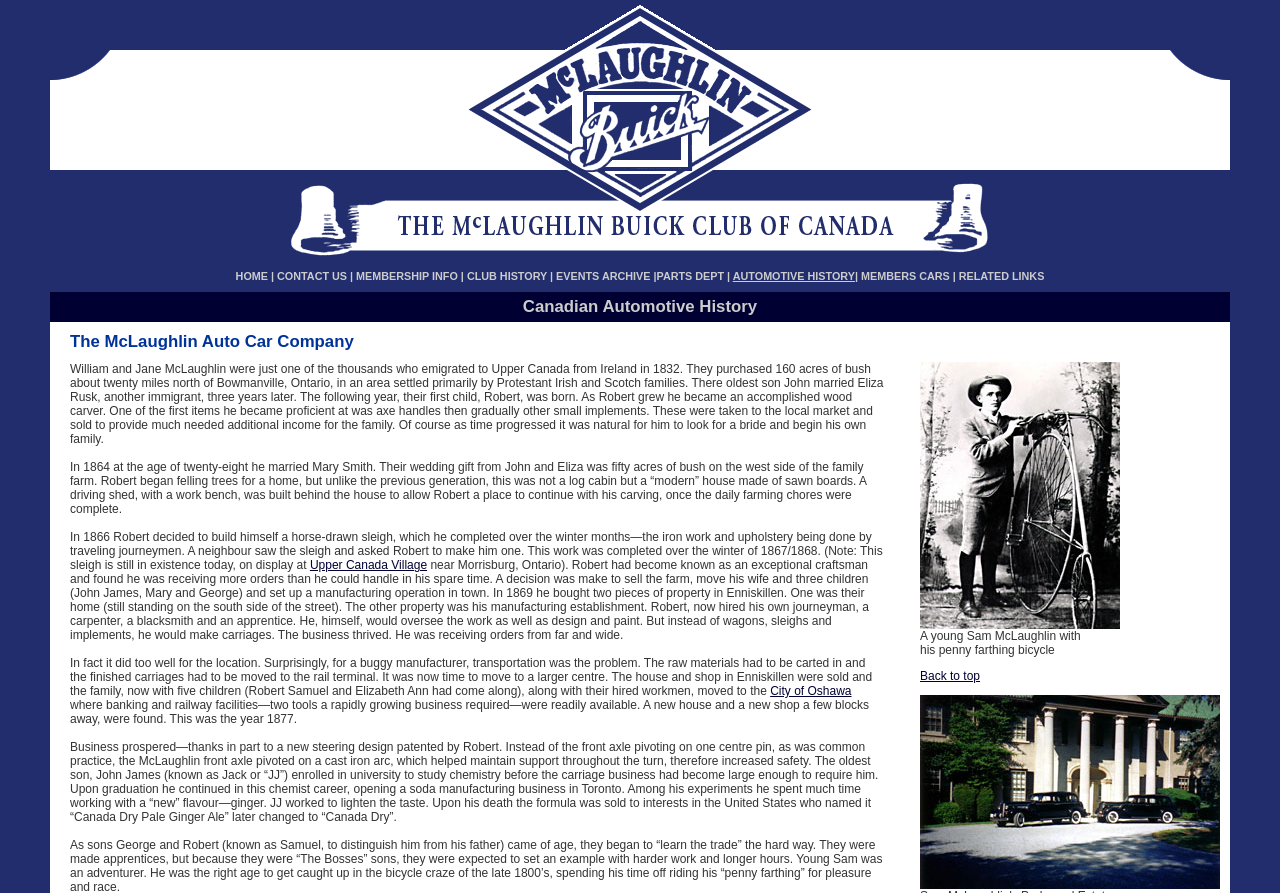What is the topic of the webpage?
Refer to the screenshot and answer in one word or phrase.

Canadian Automotive History